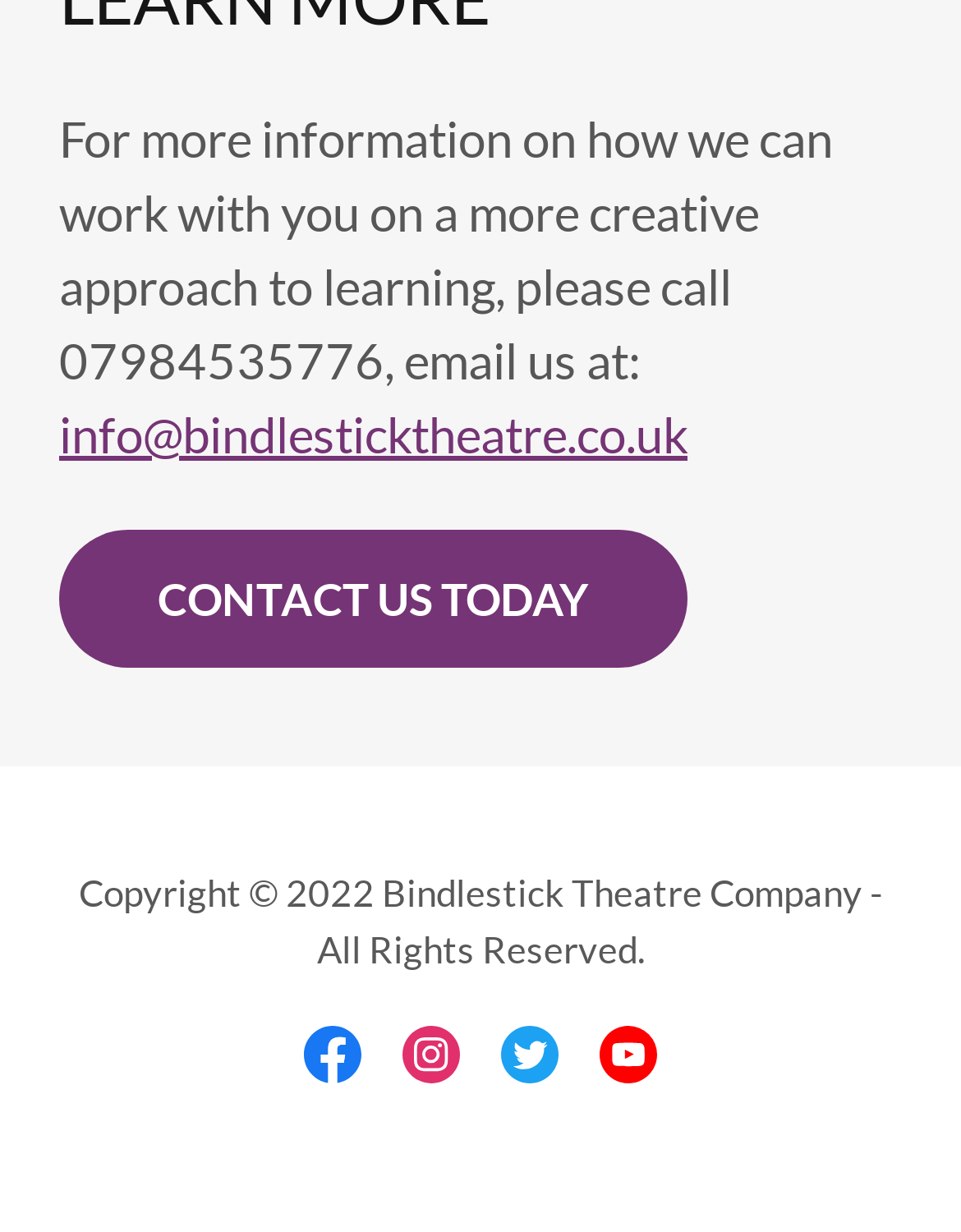What is the copyright year of Bindlestick Theatre Company?
Please use the image to deliver a detailed and complete answer.

The copyright year can be found in the StaticText element with the text 'Copyright © 2022 Bindlestick Theatre Company - All Rights Reserved.' at the bottom of the webpage